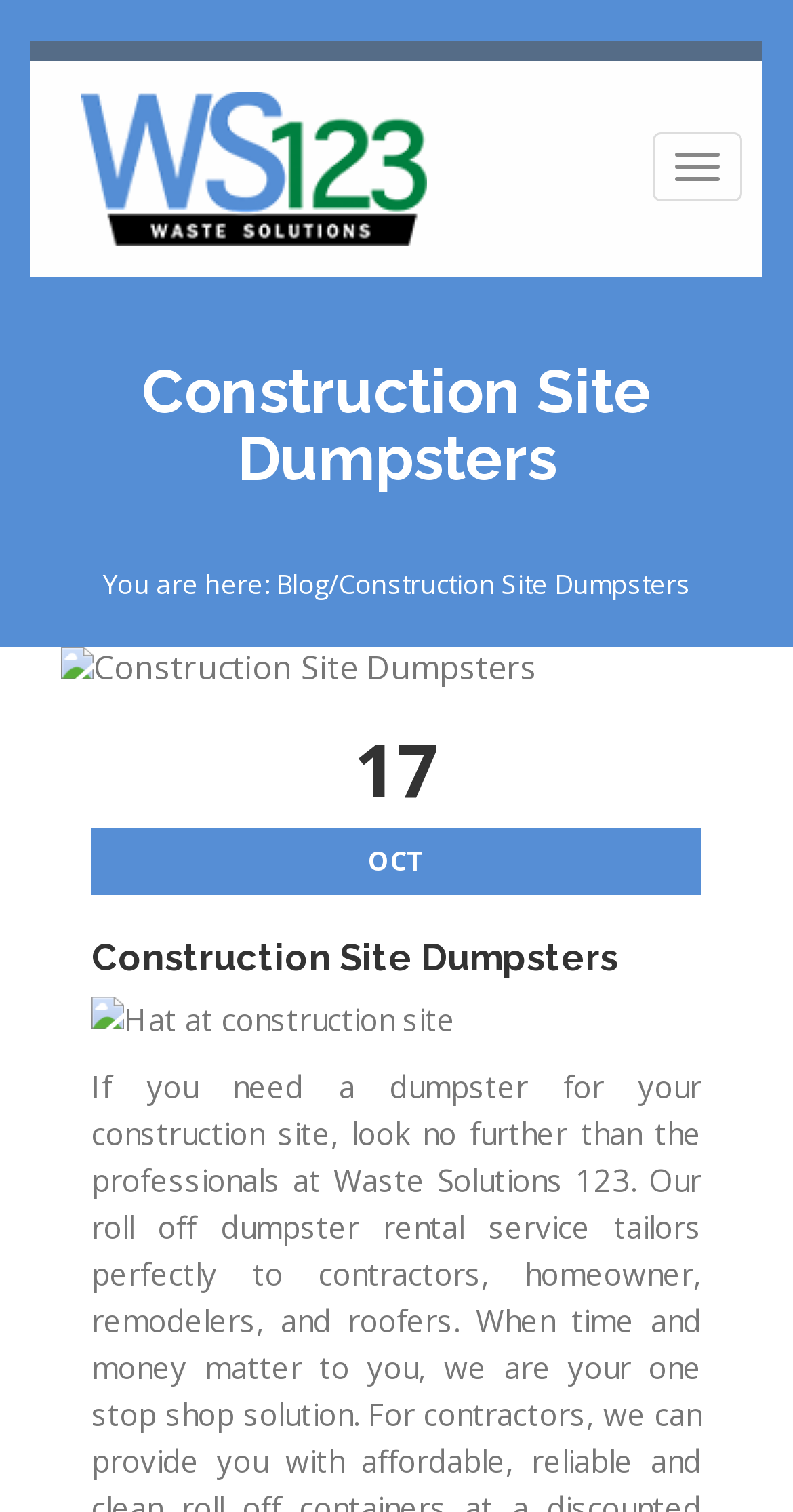Consider the image and give a detailed and elaborate answer to the question: 
What is the date of the blog post?

The date of the blog post can be found in the text 'You are here: Blog/Construction Site Dumpsters' which includes the date '17 OCT', indicating that the blog post was published on October 17th.